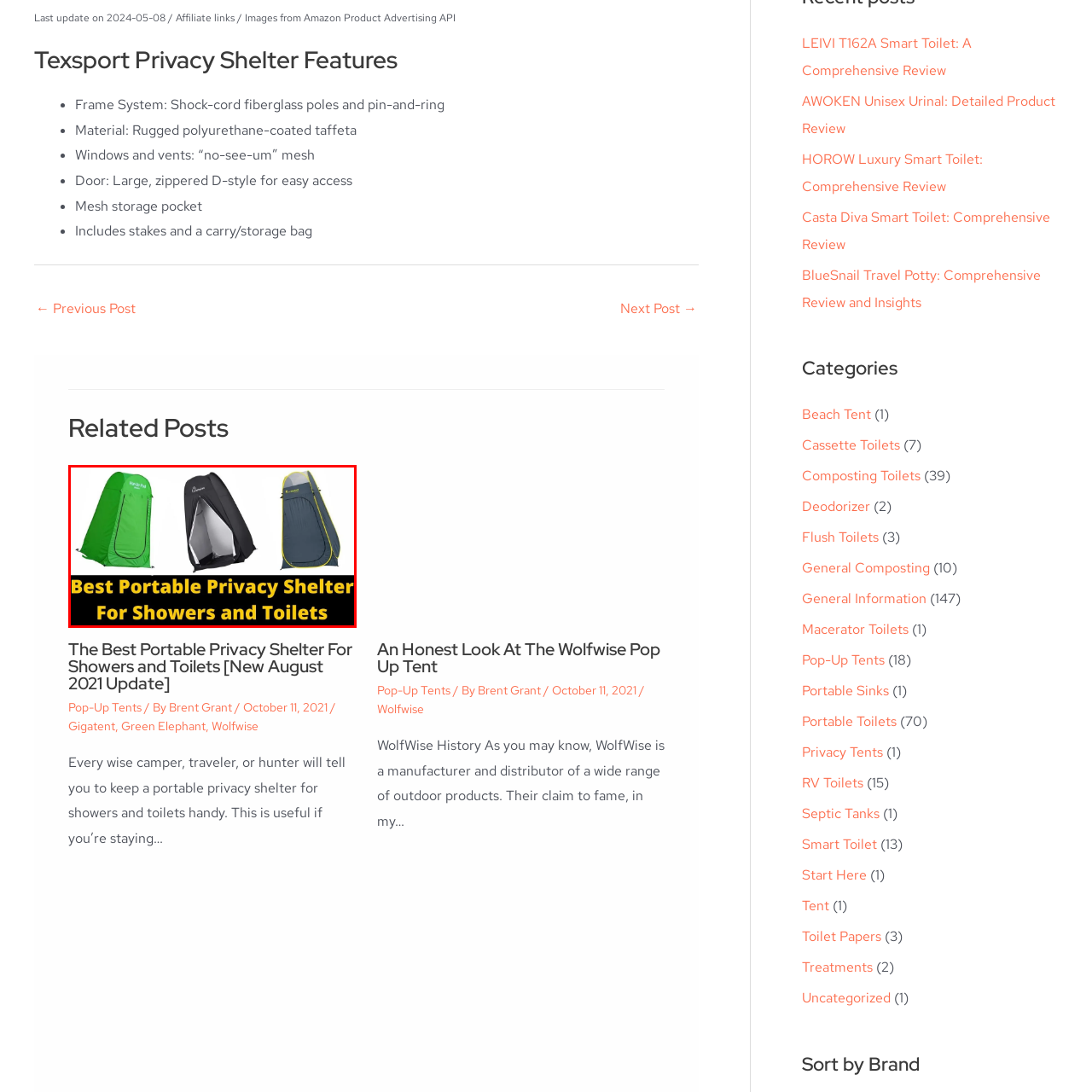Study the image surrounded by the red bounding box and respond as thoroughly as possible to the following question, using the image for reference: What is the purpose of these portable privacy shelters?

According to the caption, these portable privacy shelters are specifically designed for outdoor showers and toilets, providing private spaces for campers, travelers, and outdoor enthusiasts in open environments.